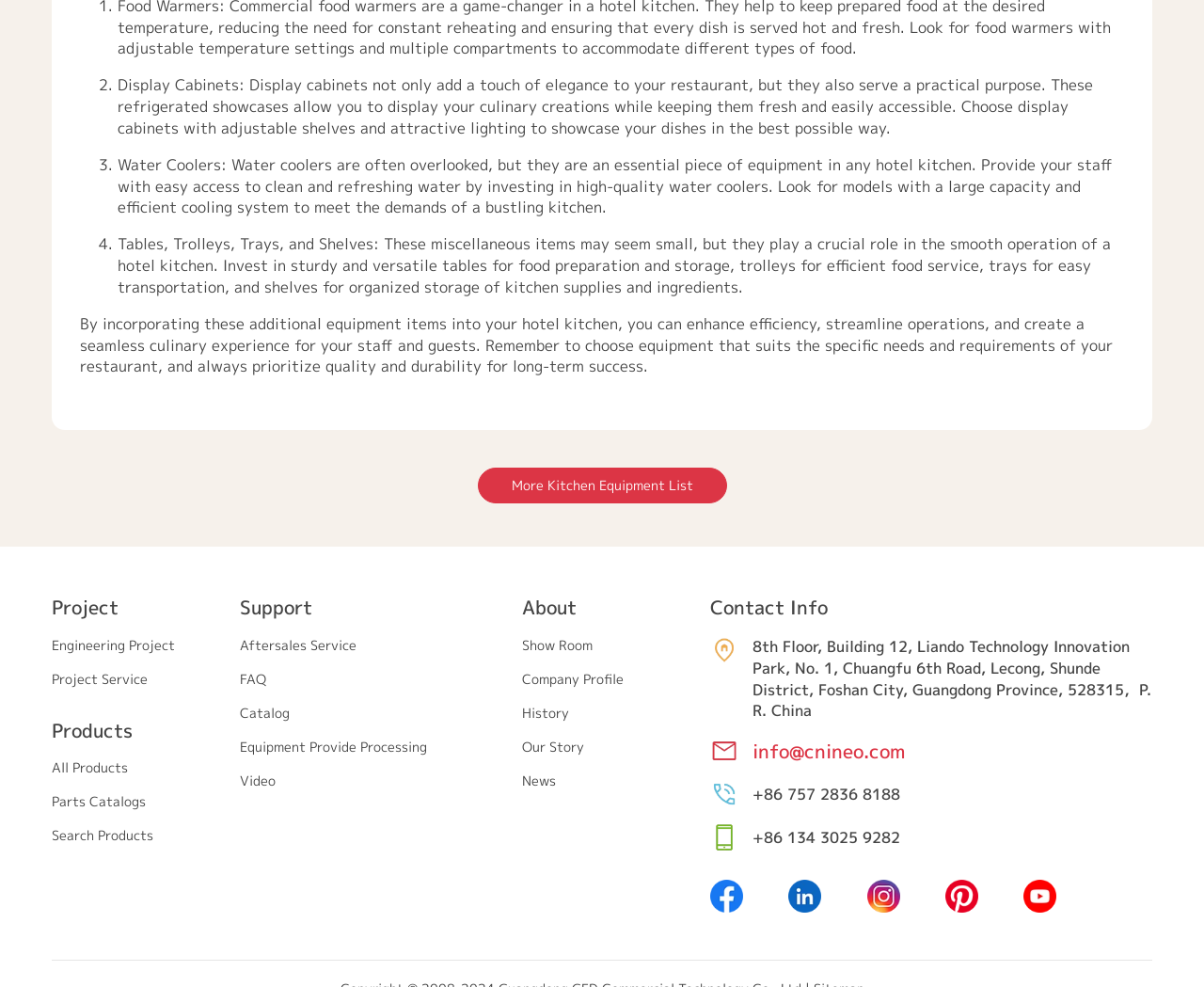Using the provided element description "FAQ", determine the bounding box coordinates of the UI element.

[0.199, 0.679, 0.221, 0.697]